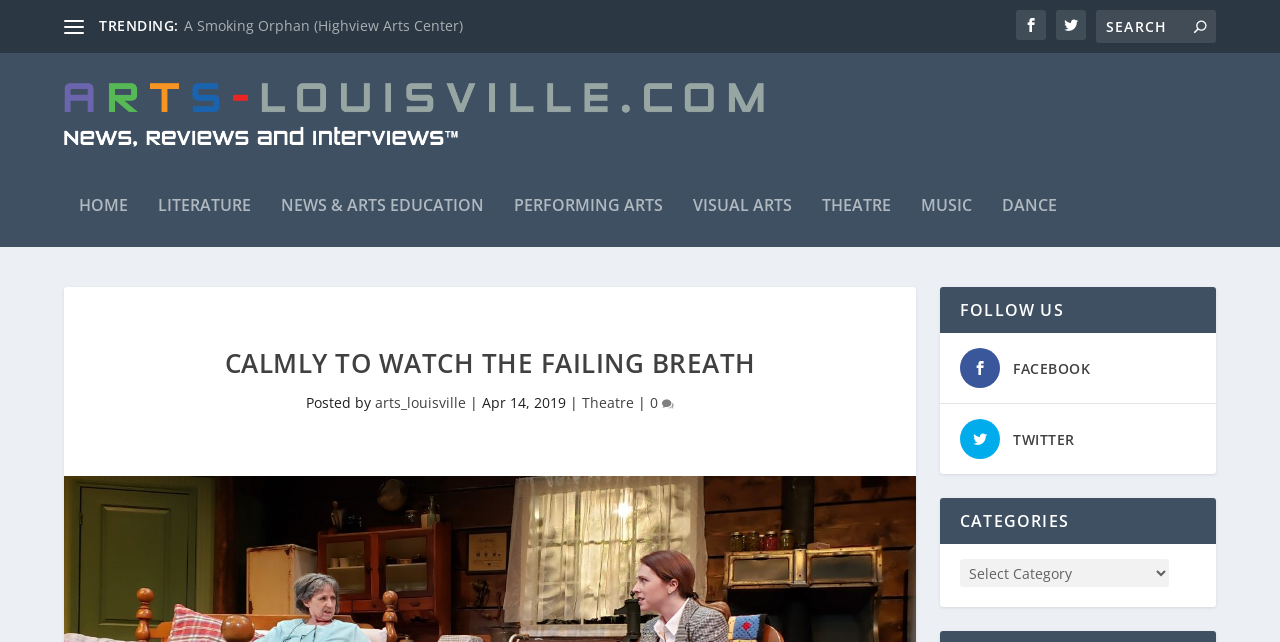Examine the image and give a thorough answer to the following question:
What is the author of the article?

I found the author's name by looking at the link 'arts_louisville' next to the date of posting.